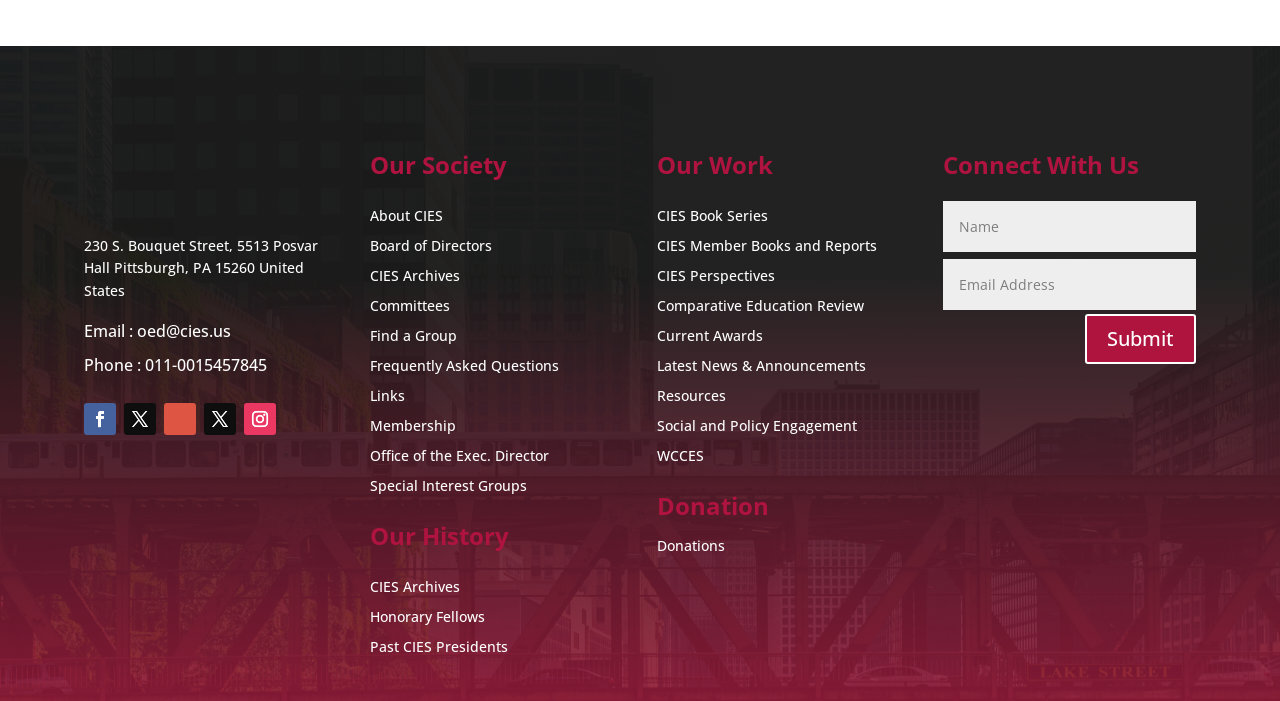Pinpoint the bounding box coordinates of the element you need to click to execute the following instruction: "Enter text in the first textbox". The bounding box should be represented by four float numbers between 0 and 1, in the format [left, top, right, bottom].

[0.737, 0.286, 0.934, 0.359]